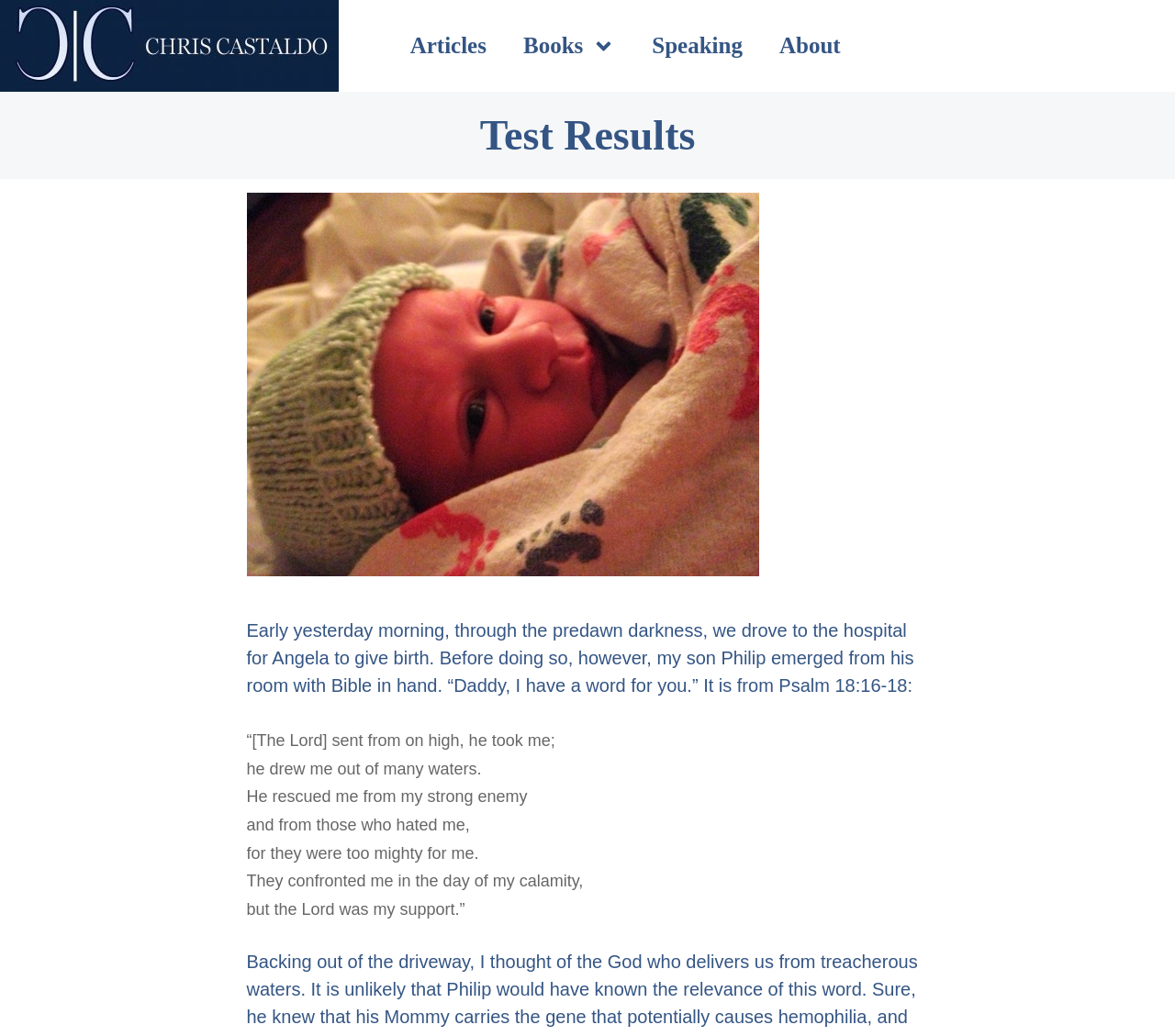What is the name of the person mentioned in the article?
From the screenshot, supply a one-word or short-phrase answer.

Angela